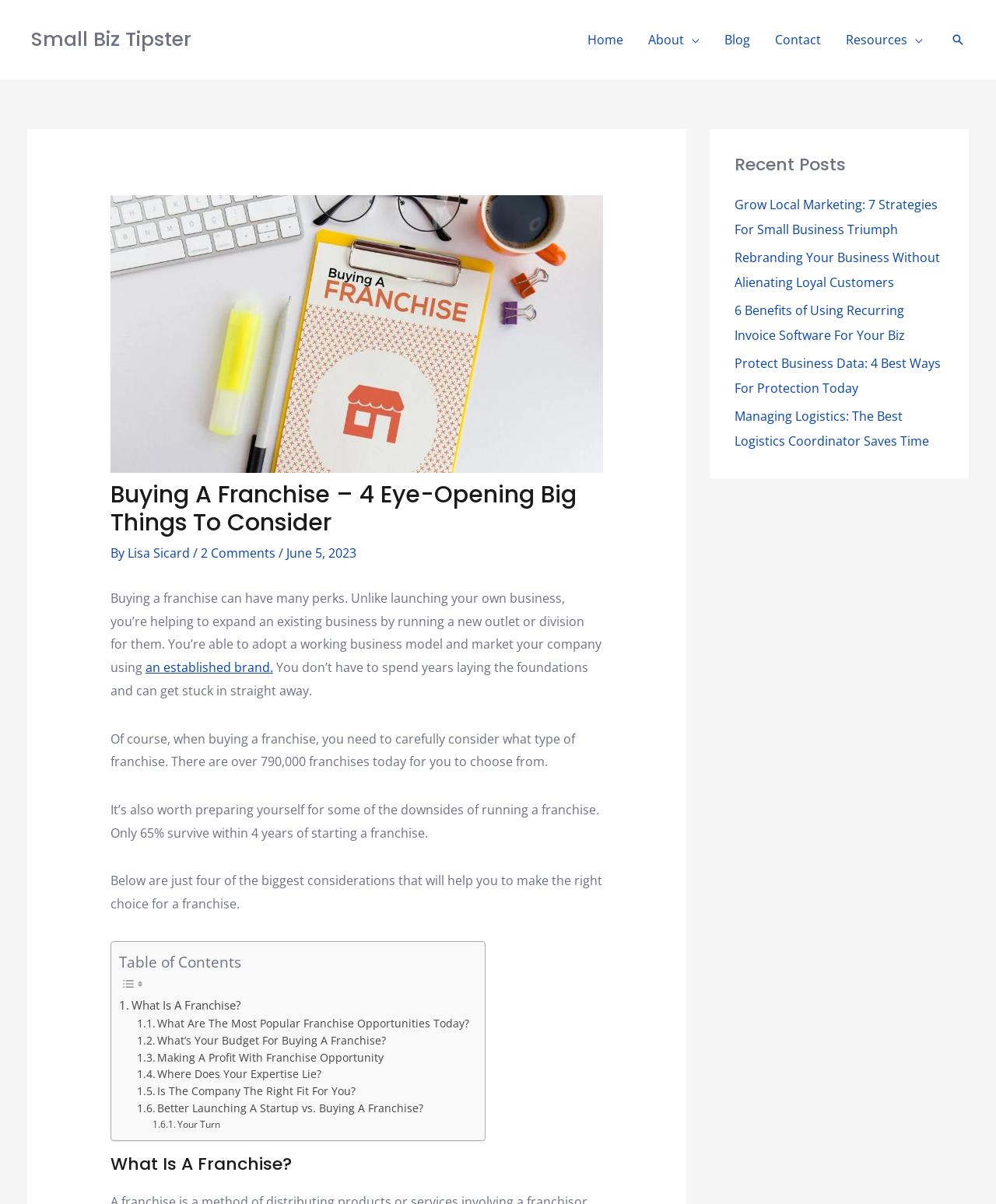Pinpoint the bounding box coordinates of the area that must be clicked to complete this instruction: "Read the article 'What Is A Franchise?'".

[0.111, 0.958, 0.606, 0.976]